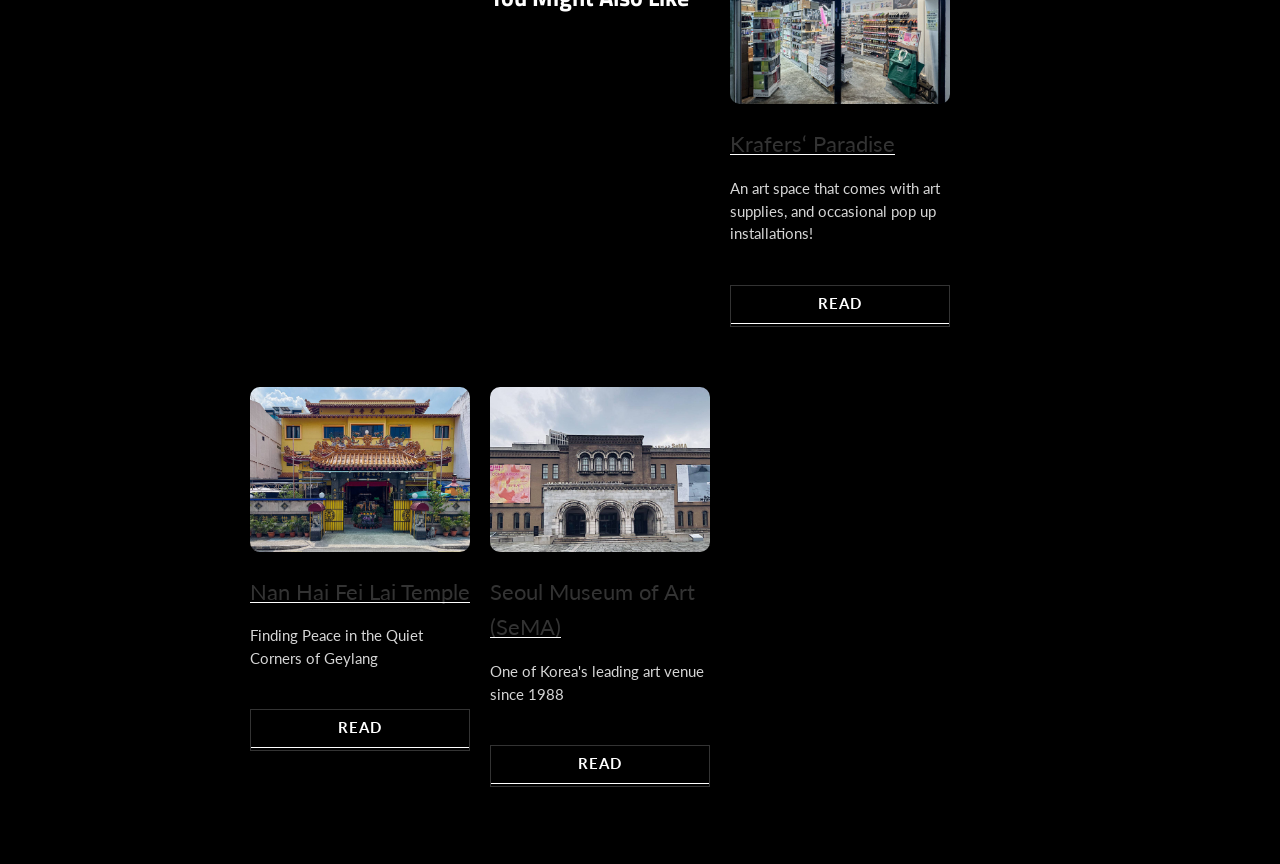Please identify the bounding box coordinates of the region to click in order to complete the given instruction: "Click on 'Krafers‘ Paradise'". The coordinates should be four float numbers between 0 and 1, i.e., [left, top, right, bottom].

[0.57, 0.151, 0.699, 0.182]